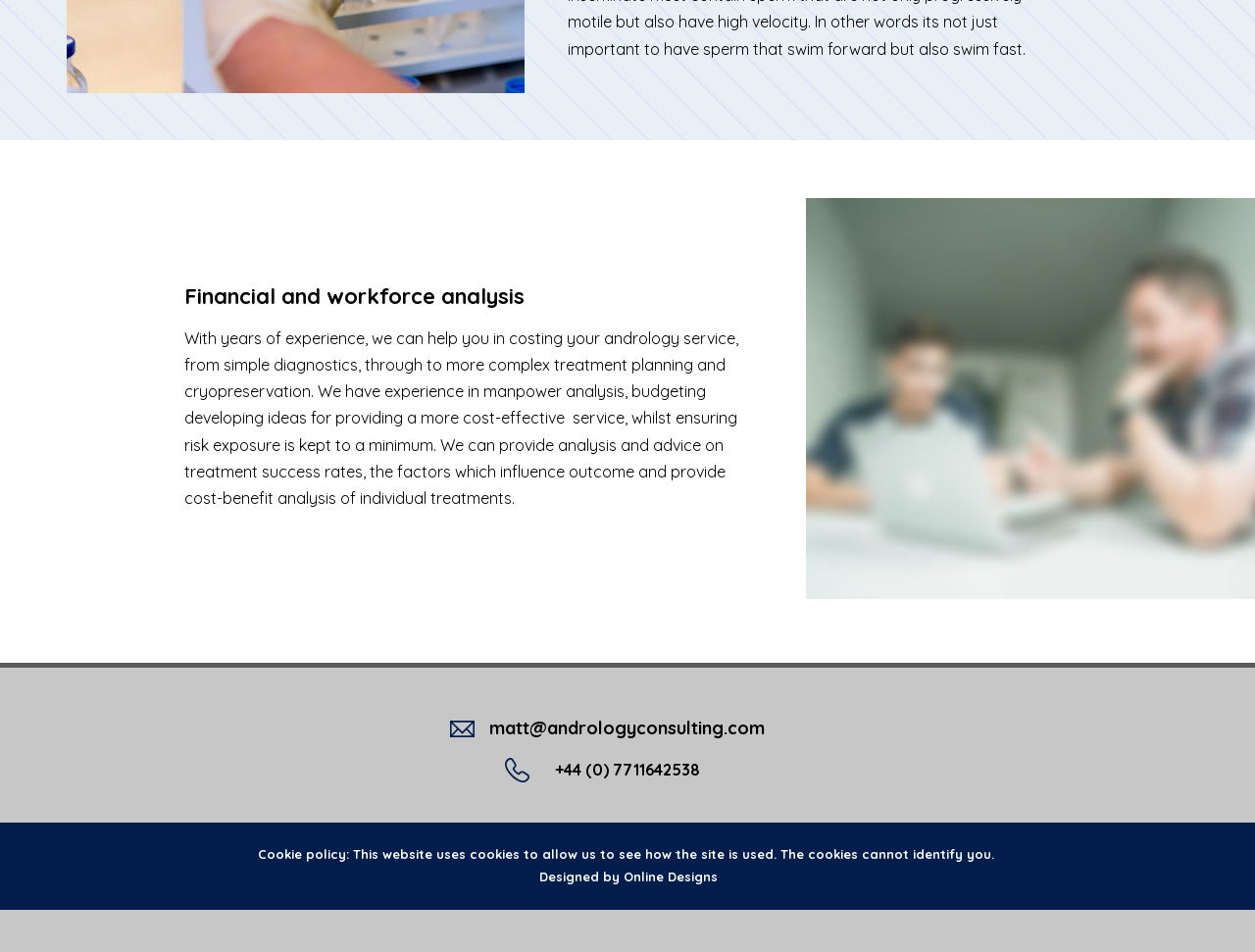What is the purpose of the cookies used on this website?
Based on the screenshot, provide your answer in one word or phrase.

To see how the site is used